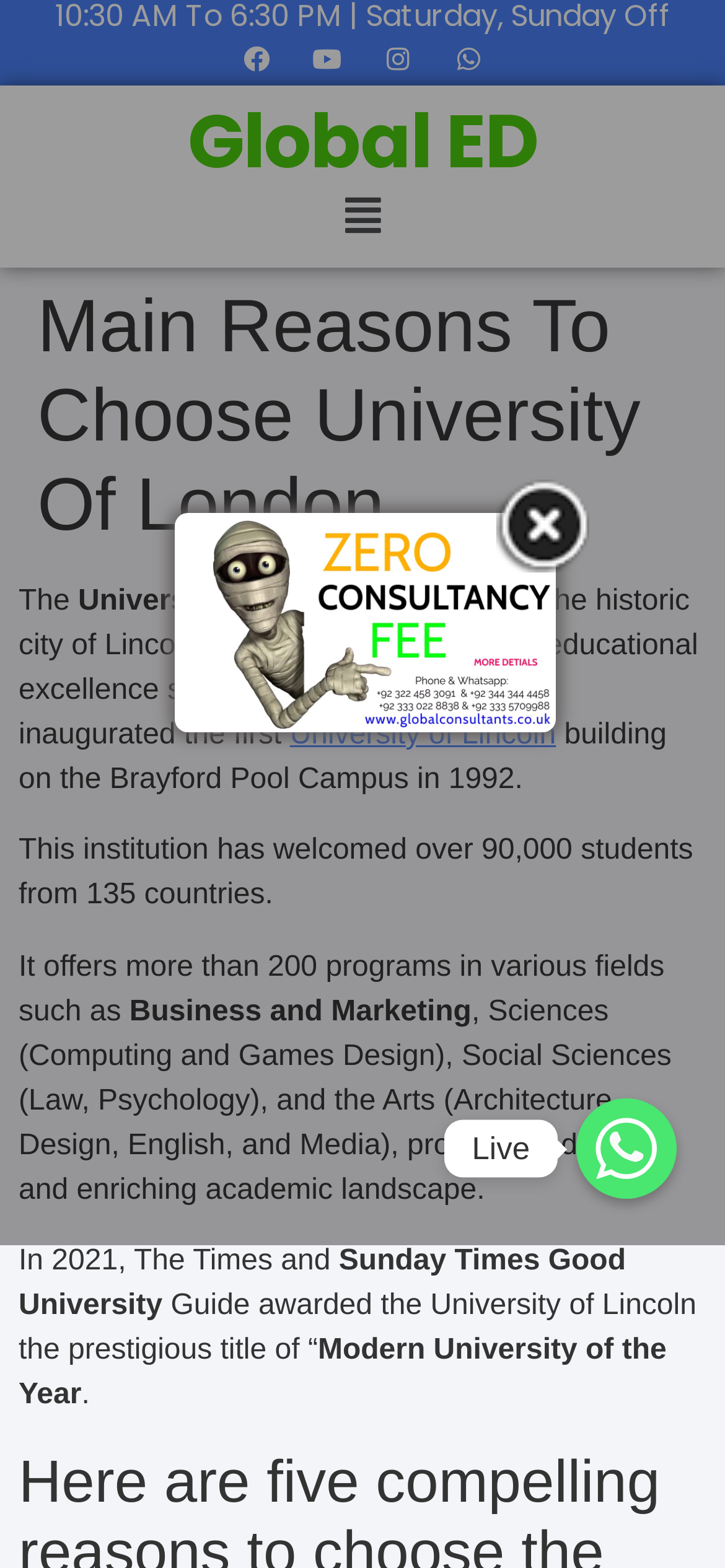Can you locate the main headline on this webpage and provide its text content?

Main Reasons To Choose University Of London